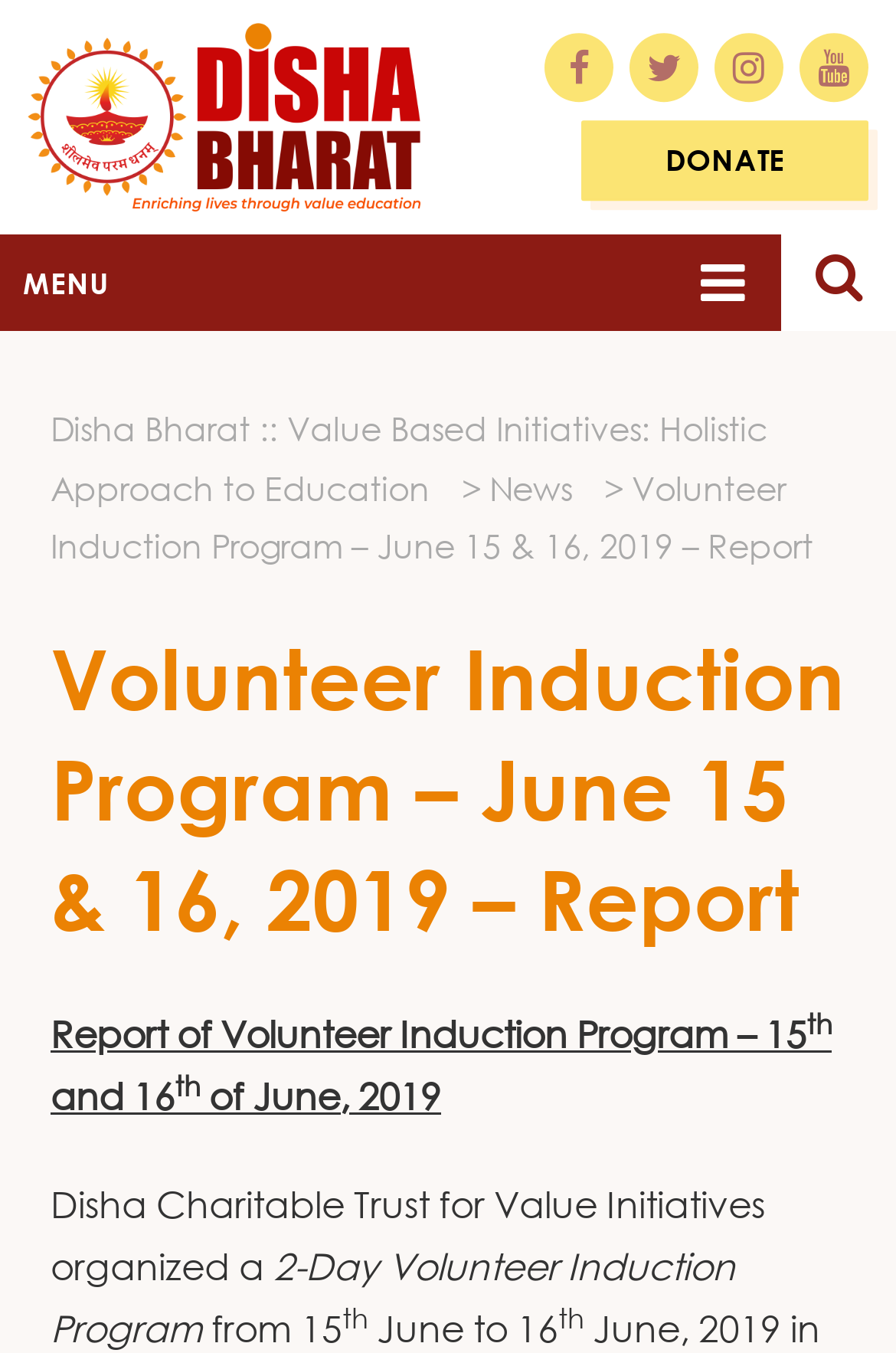Provide a one-word or one-phrase answer to the question:
How many social media links are present?

4